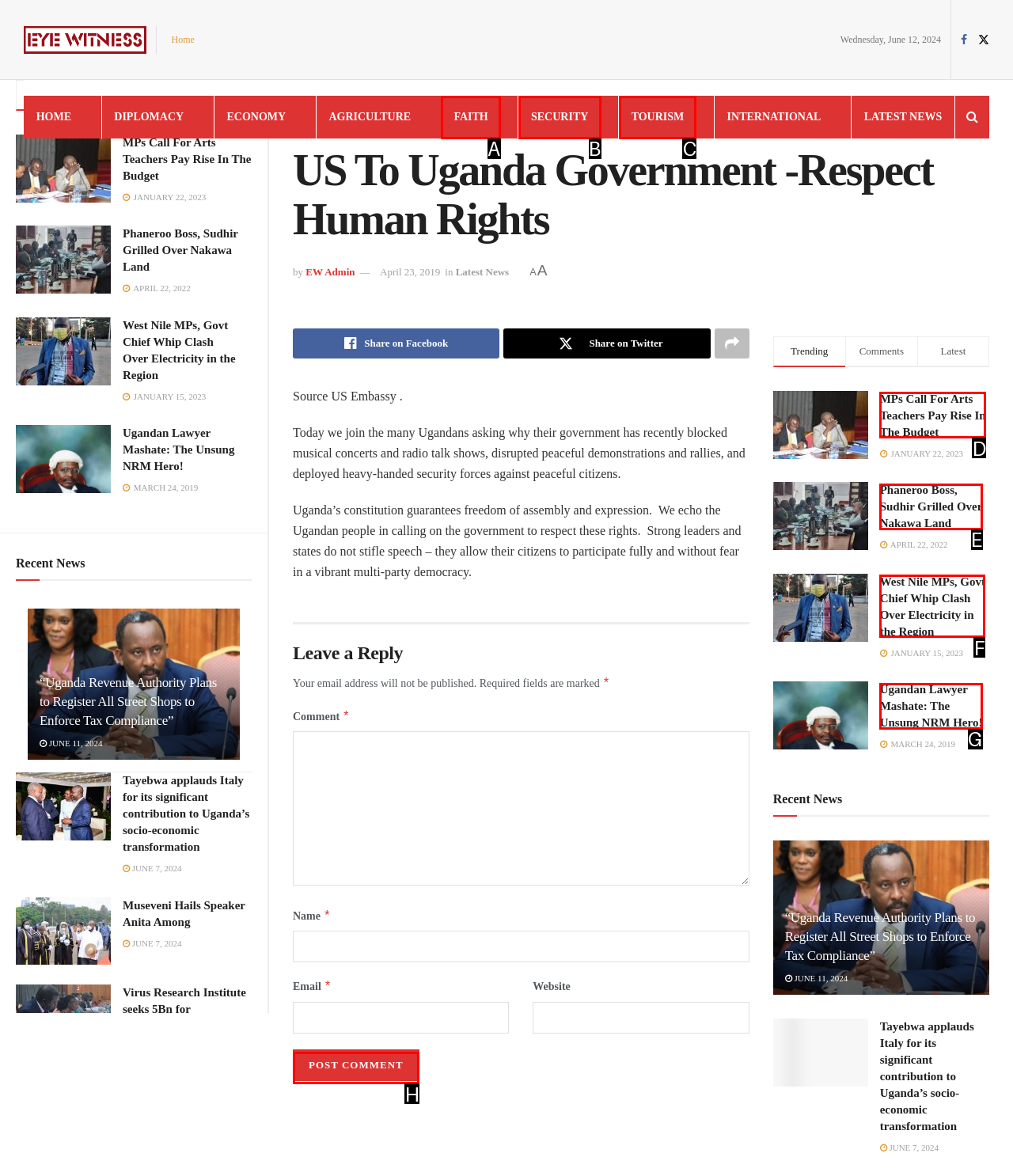Given the description: Faith, identify the matching option. Answer with the corresponding letter.

A